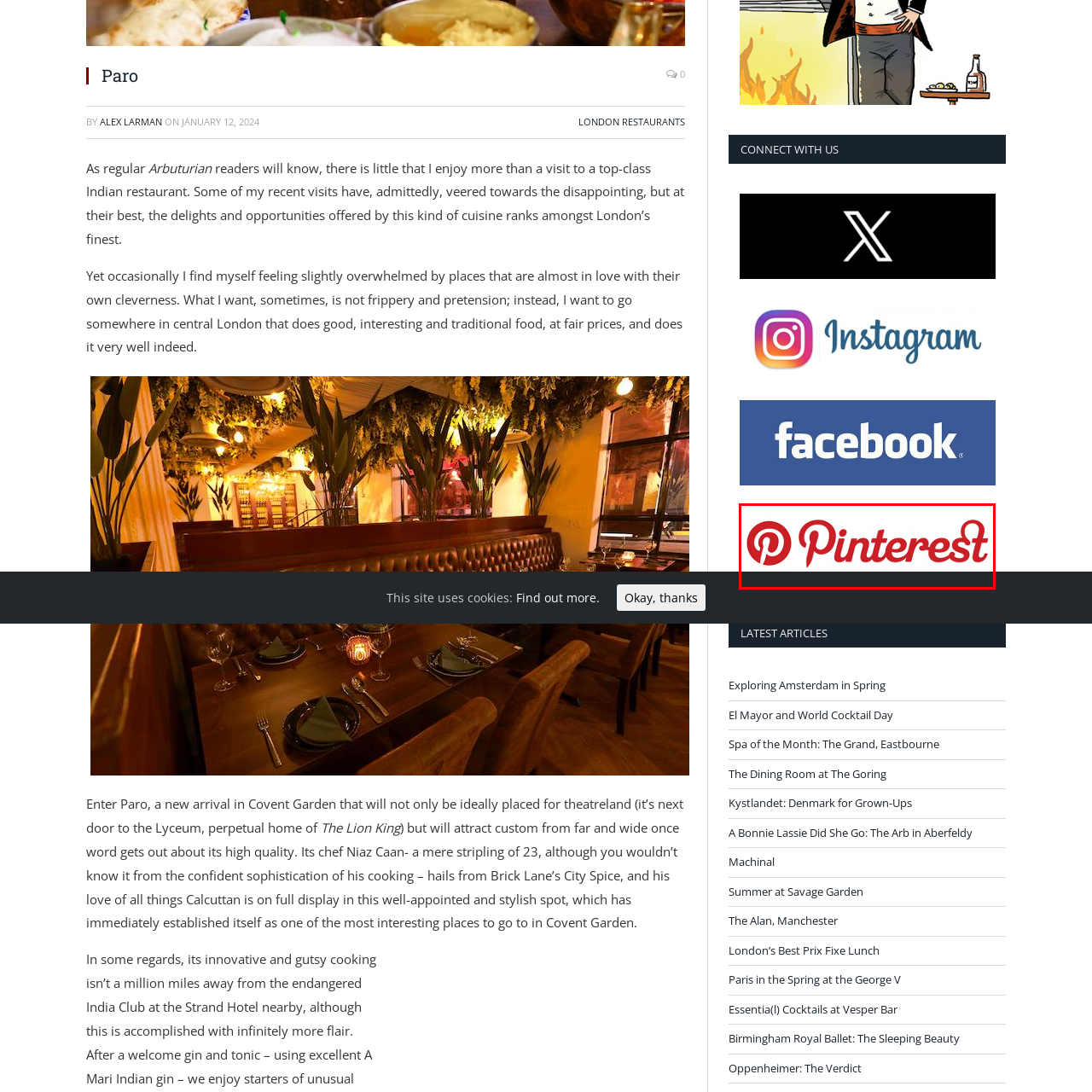Look closely at the image highlighted in red, What is the color of the word 'Pinterest'? 
Respond with a single word or phrase.

Red